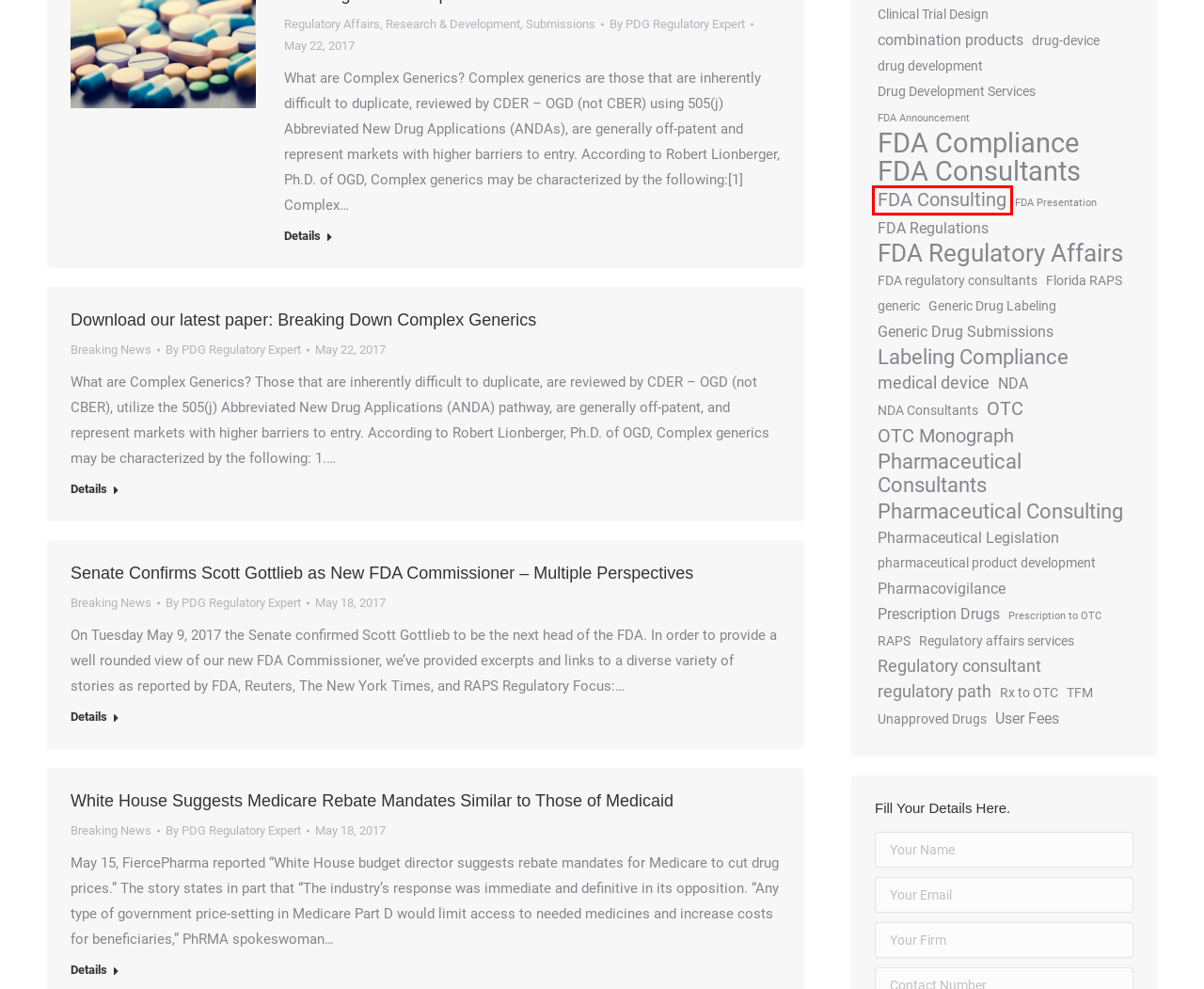Review the webpage screenshot provided, noting the red bounding box around a UI element. Choose the description that best matches the new webpage after clicking the element within the bounding box. The following are the options:
A. User Fees Archives - PDG
B. Generic Drug Submissions Archives - PDG
C. FDA regulatory consultants Archives - PDG
D. FDA Consulting Archives - PDG
E. Pharmaceutical Consultants Archives - PDG
F. regulatory path Archives - PDG
G. drug development Archives - PDG
H. pharmaceutical product development Archives - PDG

D